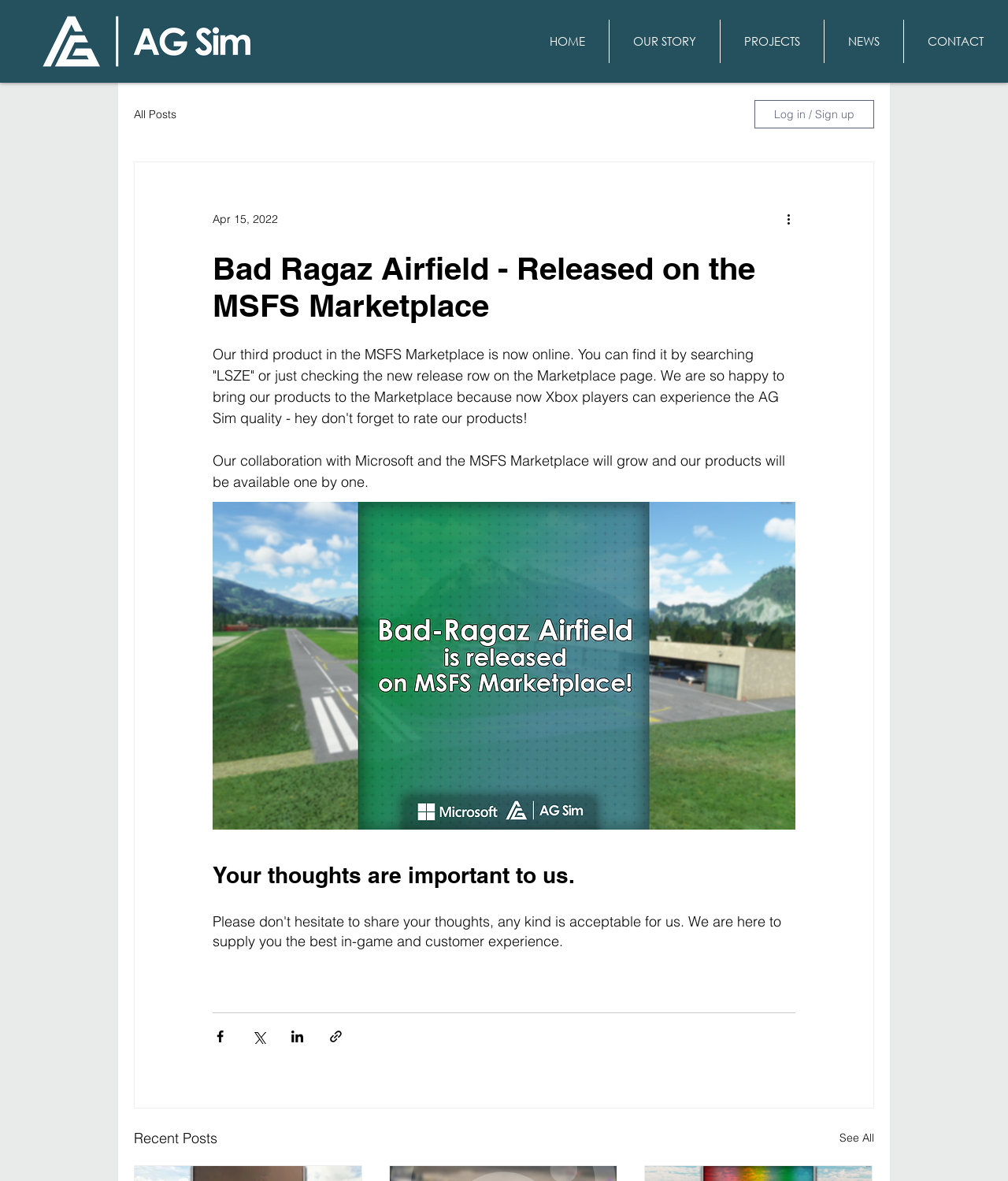Can you identify the bounding box coordinates of the clickable region needed to carry out this instruction: 'Log in or sign up'? The coordinates should be four float numbers within the range of 0 to 1, stated as [left, top, right, bottom].

[0.748, 0.085, 0.867, 0.109]